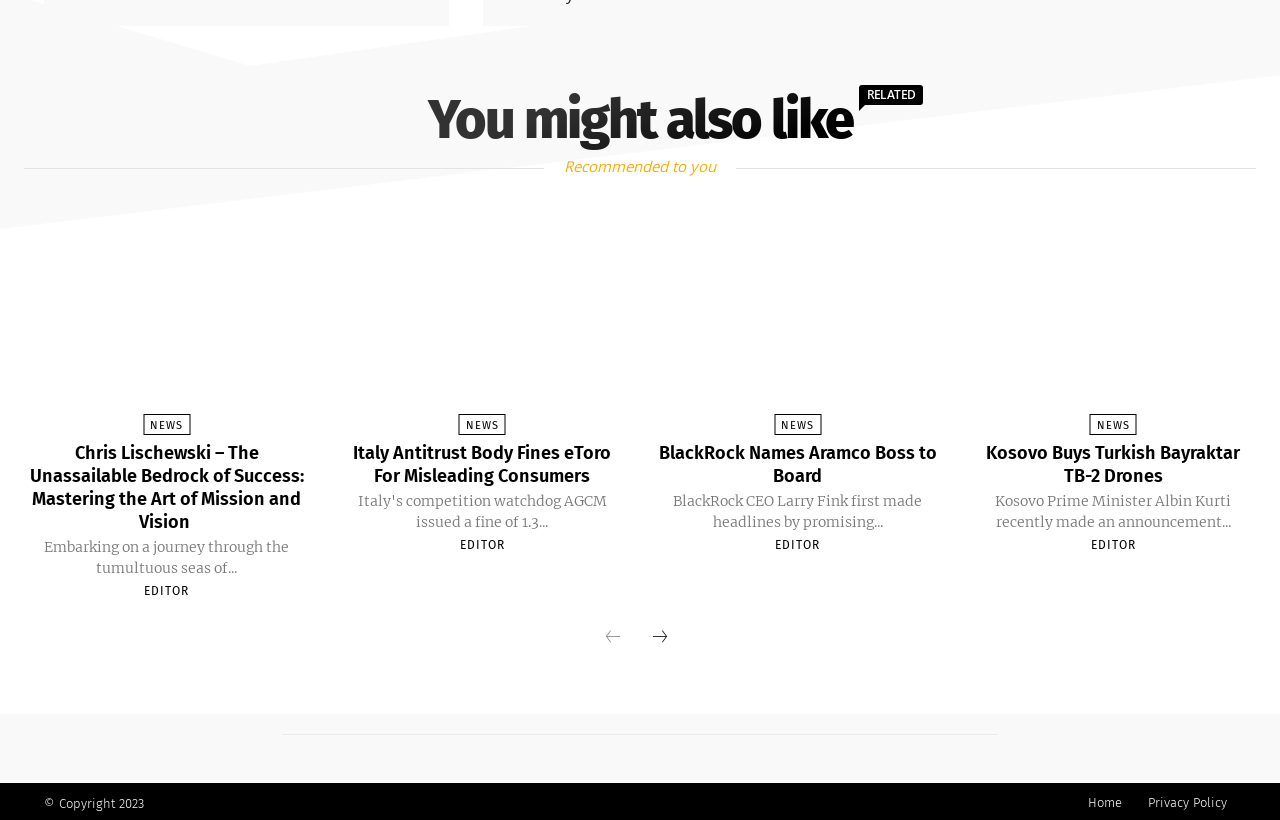Please identify the bounding box coordinates of the region to click in order to complete the task: "Go to next page". The coordinates must be four float numbers between 0 and 1, specified as [left, top, right, bottom].

[0.5, 0.746, 0.531, 0.8]